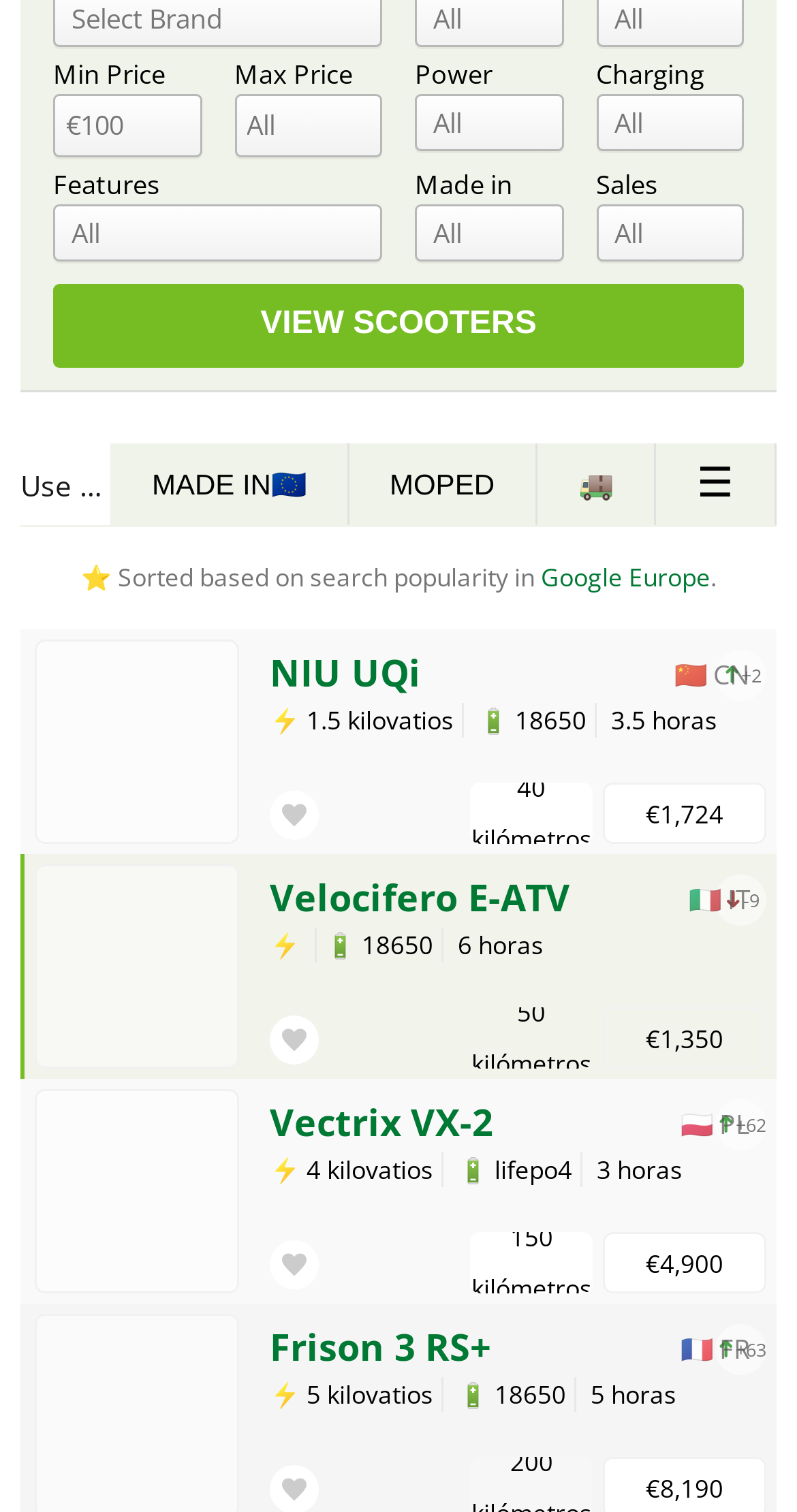Consider the image and give a detailed and elaborate answer to the question: 
What is the minimum power of a scooter?

The webpage displays the power of the NIU UQi scooter as 1.5 kilovatios, which is the minimum power of a scooter on the page.